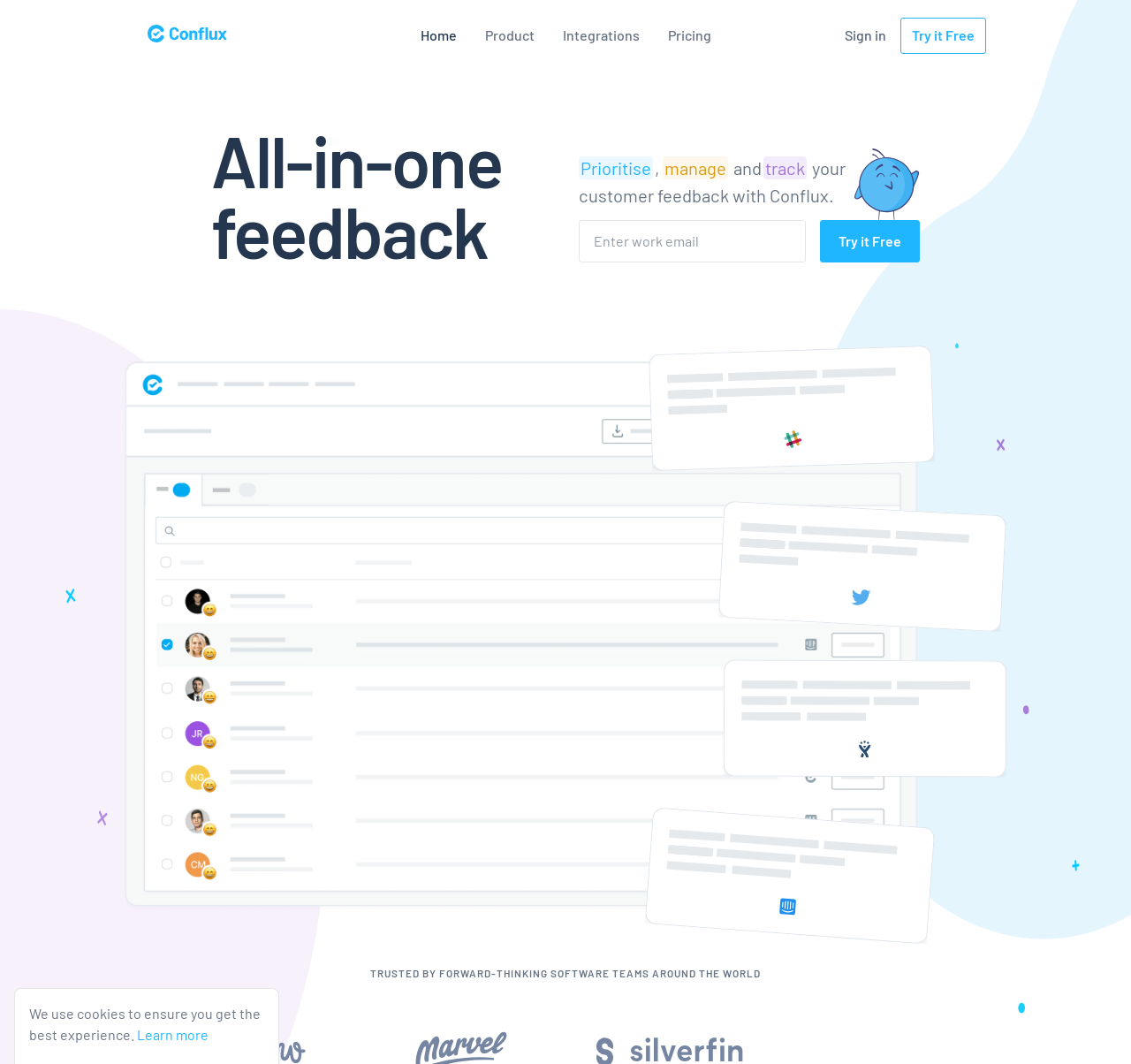Please identify the bounding box coordinates of the element's region that needs to be clicked to fulfill the following instruction: "Search for health tips". The bounding box coordinates should consist of four float numbers between 0 and 1, i.e., [left, top, right, bottom].

None